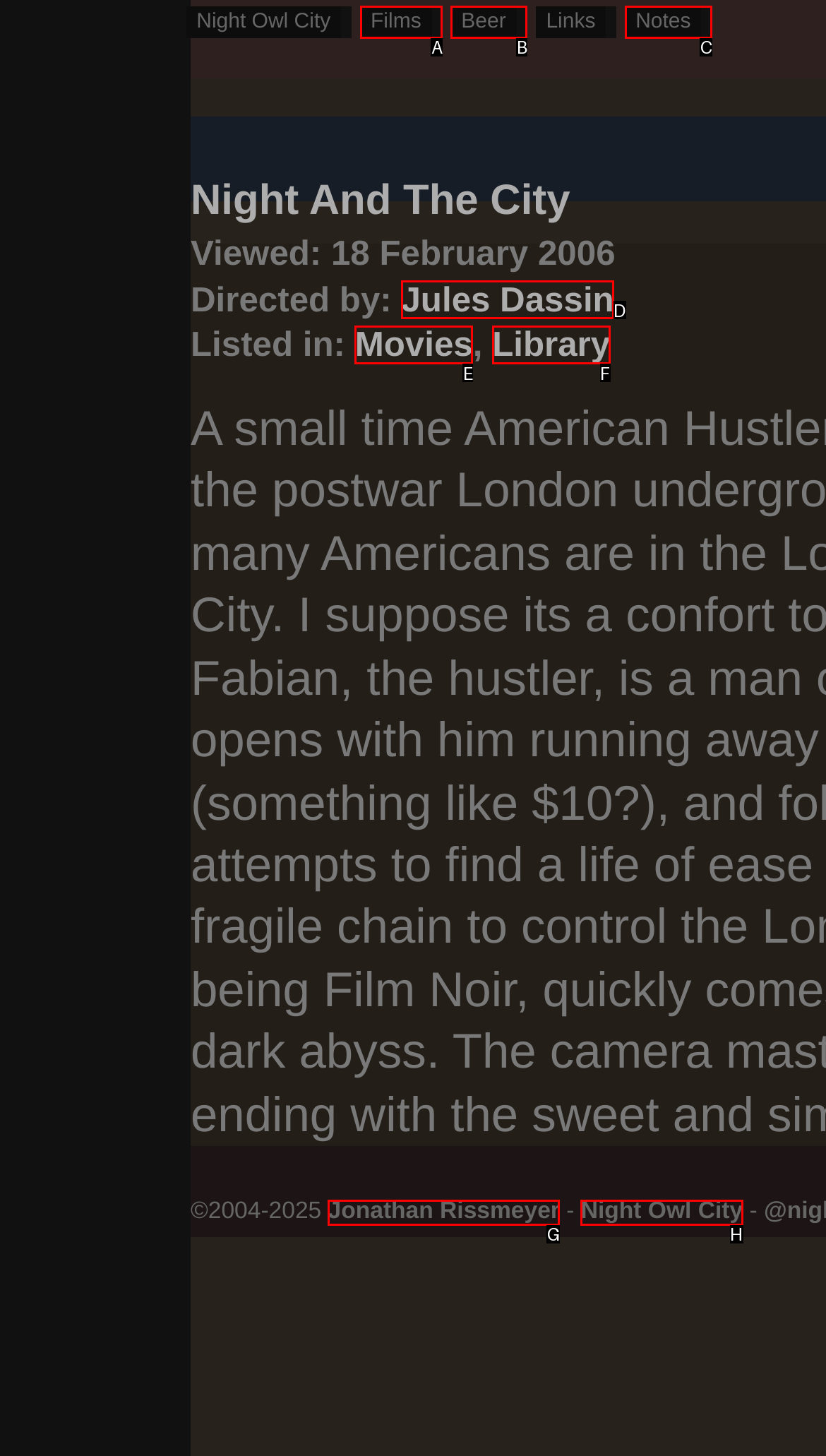Tell me which one HTML element I should click to complete the following task: visit Jules Dassin Answer with the option's letter from the given choices directly.

D